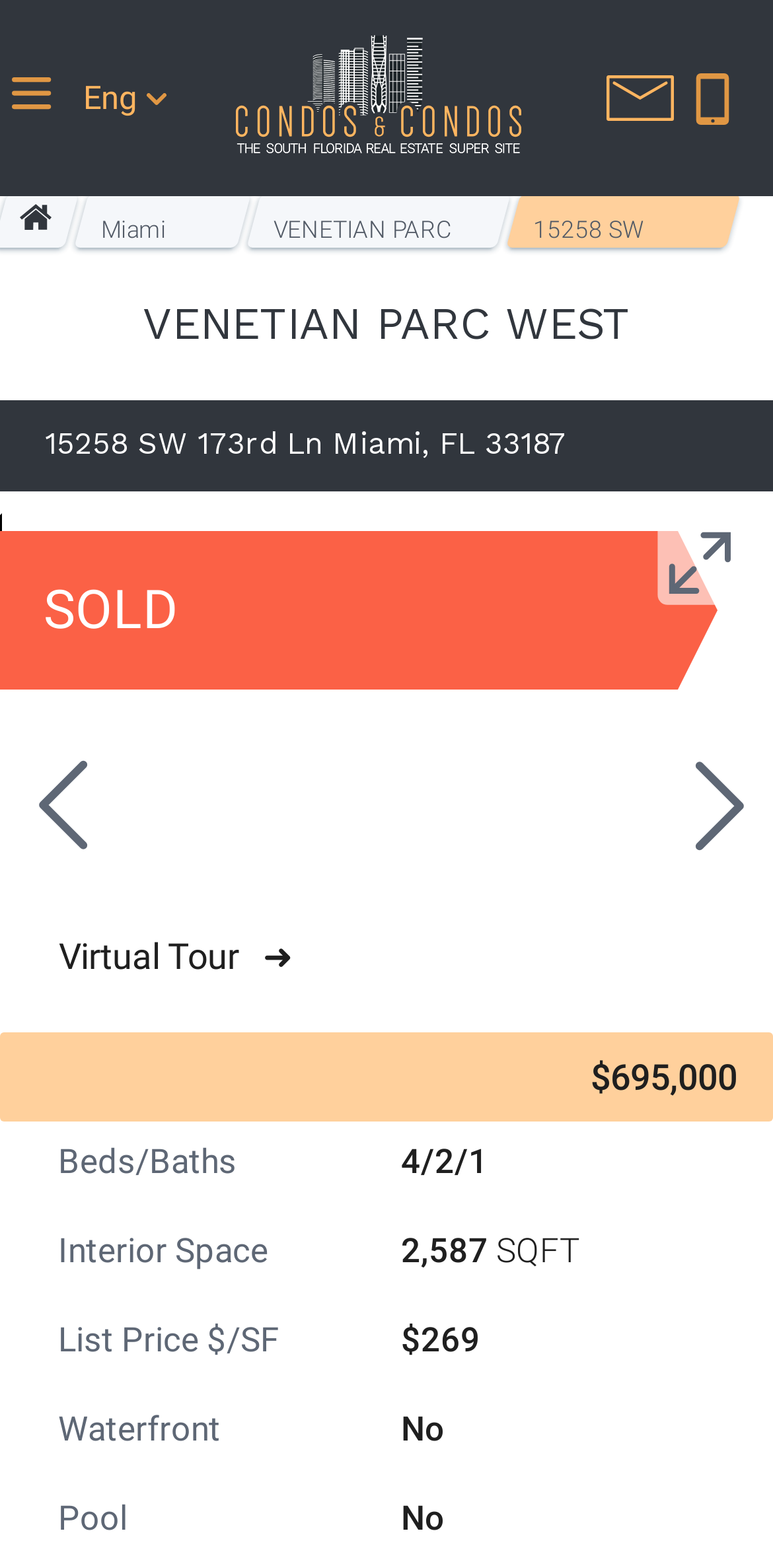Identify the bounding box coordinates of the element that should be clicked to fulfill this task: "Learn about the institute for fiscal studies". The coordinates should be provided as four float numbers between 0 and 1, i.e., [left, top, right, bottom].

None